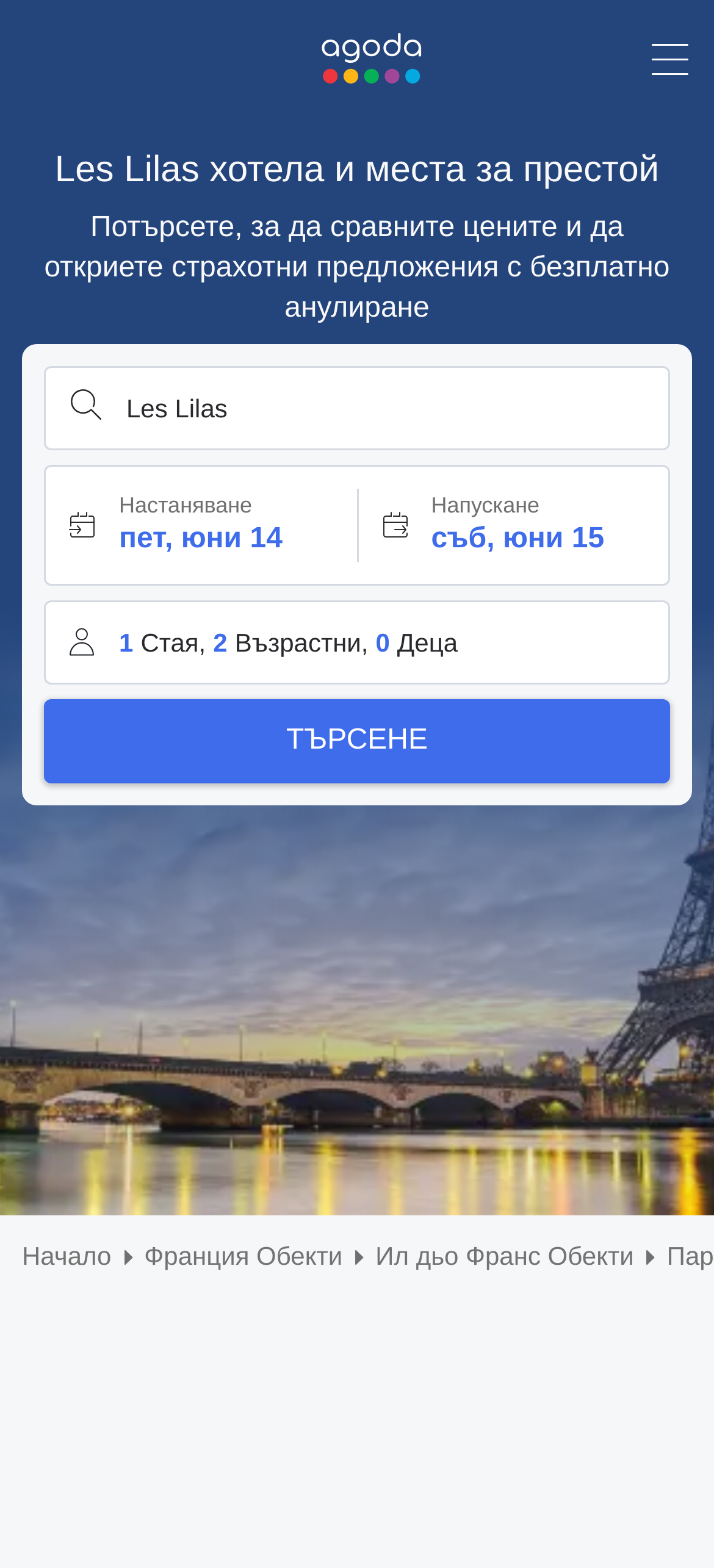Using the webpage screenshot, find the UI element described by Ил дьо Франс Обекти. Provide the bounding box coordinates in the format (top-left x, top-left y, bottom-right x, bottom-right y), ensuring all values are floating point numbers between 0 and 1.

[0.526, 0.789, 0.888, 0.814]